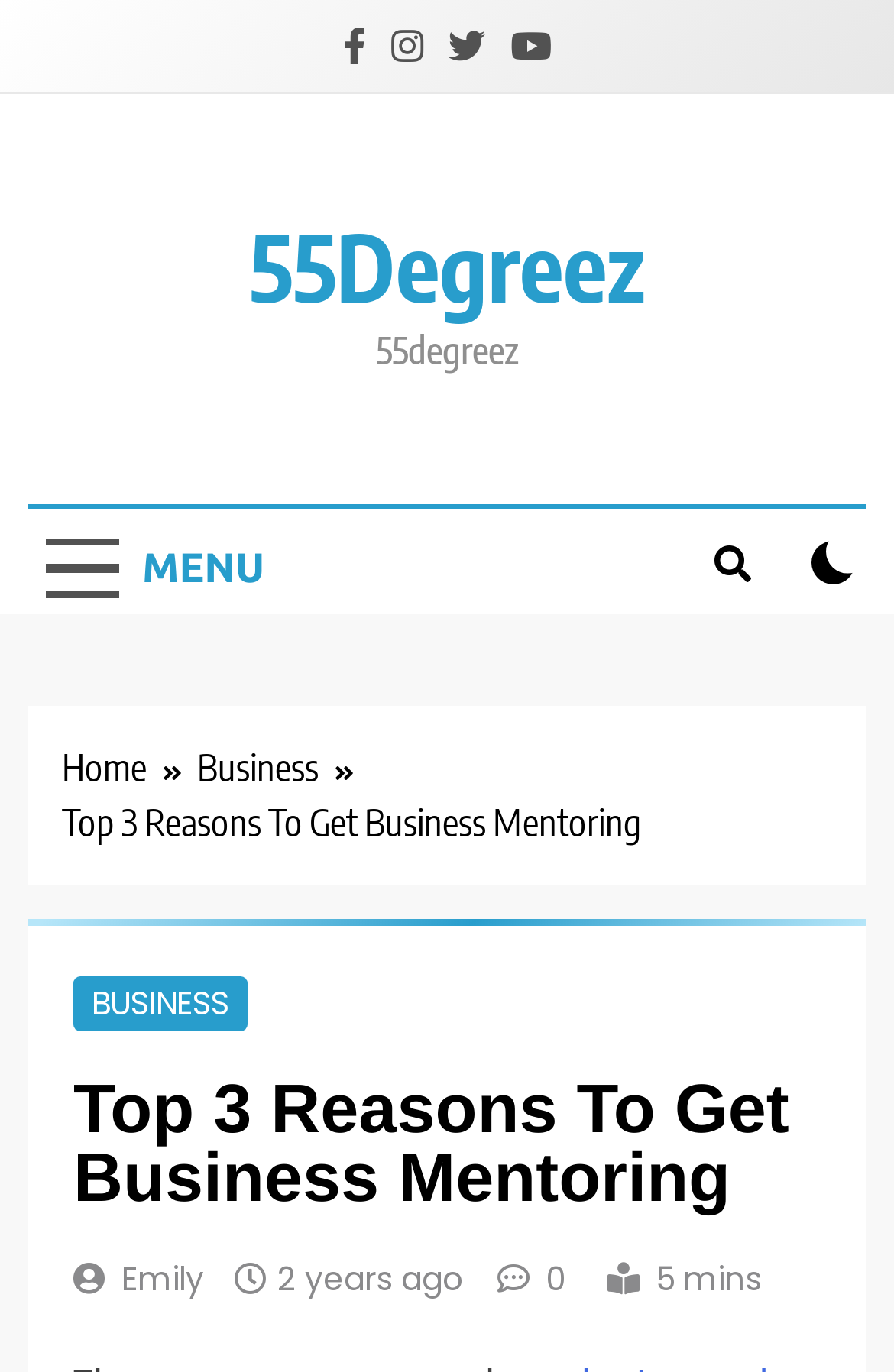Using the given description, provide the bounding box coordinates formatted as (top-left x, top-left y, bottom-right x, bottom-right y), with all values being floating point numbers between 0 and 1. Description: Business

[0.221, 0.54, 0.413, 0.58]